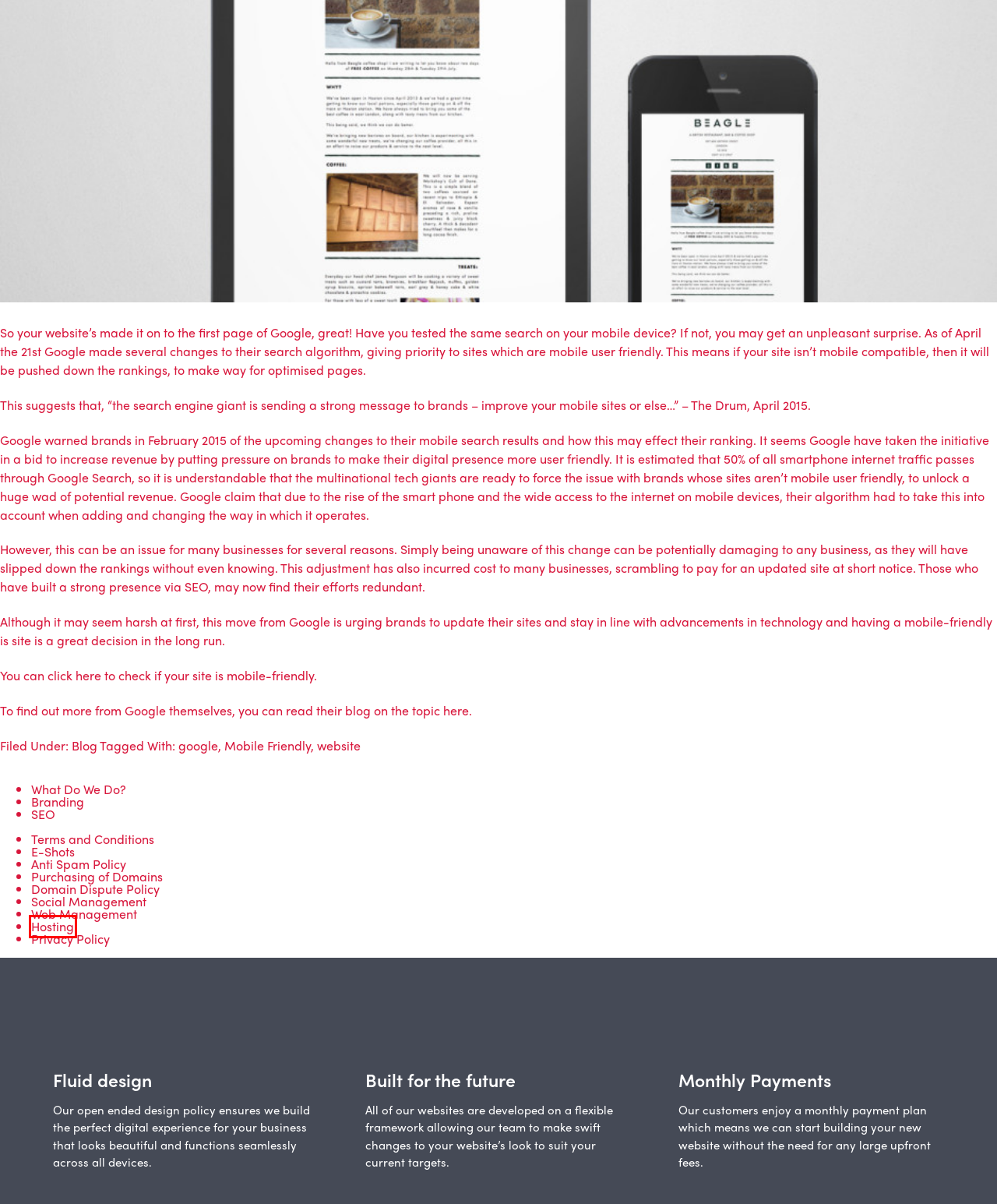Observe the screenshot of a webpage with a red bounding box around an element. Identify the webpage description that best fits the new page after the element inside the bounding box is clicked. The candidates are:
A. Terms and Conditions - adomedia
B. Terms and Conditions – Web and Social Media Management - adomedia
C. Terms and Conditions - Hosting - adomedia
D. Terms and Conditions – E-Shots - adomedia
E. What Do We Do? - adomedia
F. SEO - adomedia
G. Anti Spam Policy - adomedia
H. Blog Archives - adomedia

C